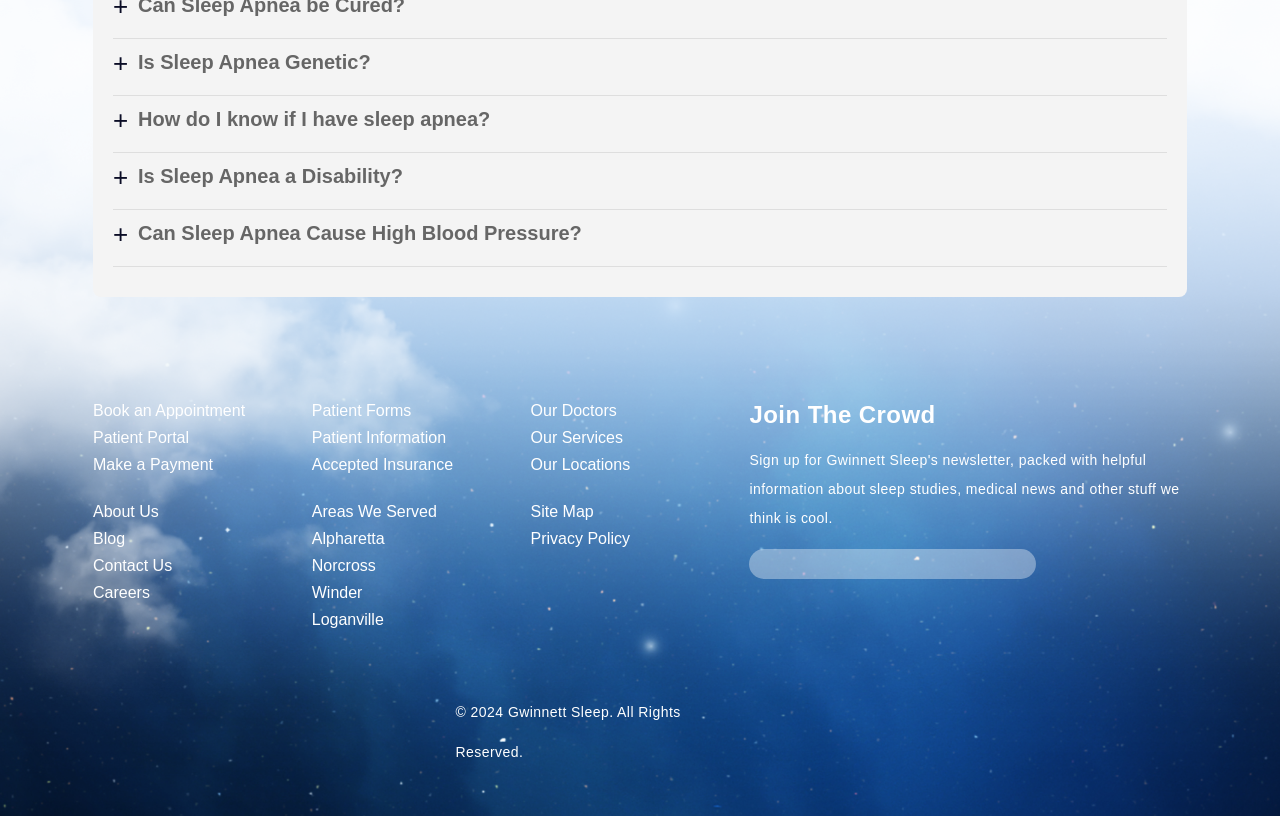Please specify the bounding box coordinates of the region to click in order to perform the following instruction: "Click the 'Patient Portal' link".

[0.073, 0.525, 0.148, 0.546]